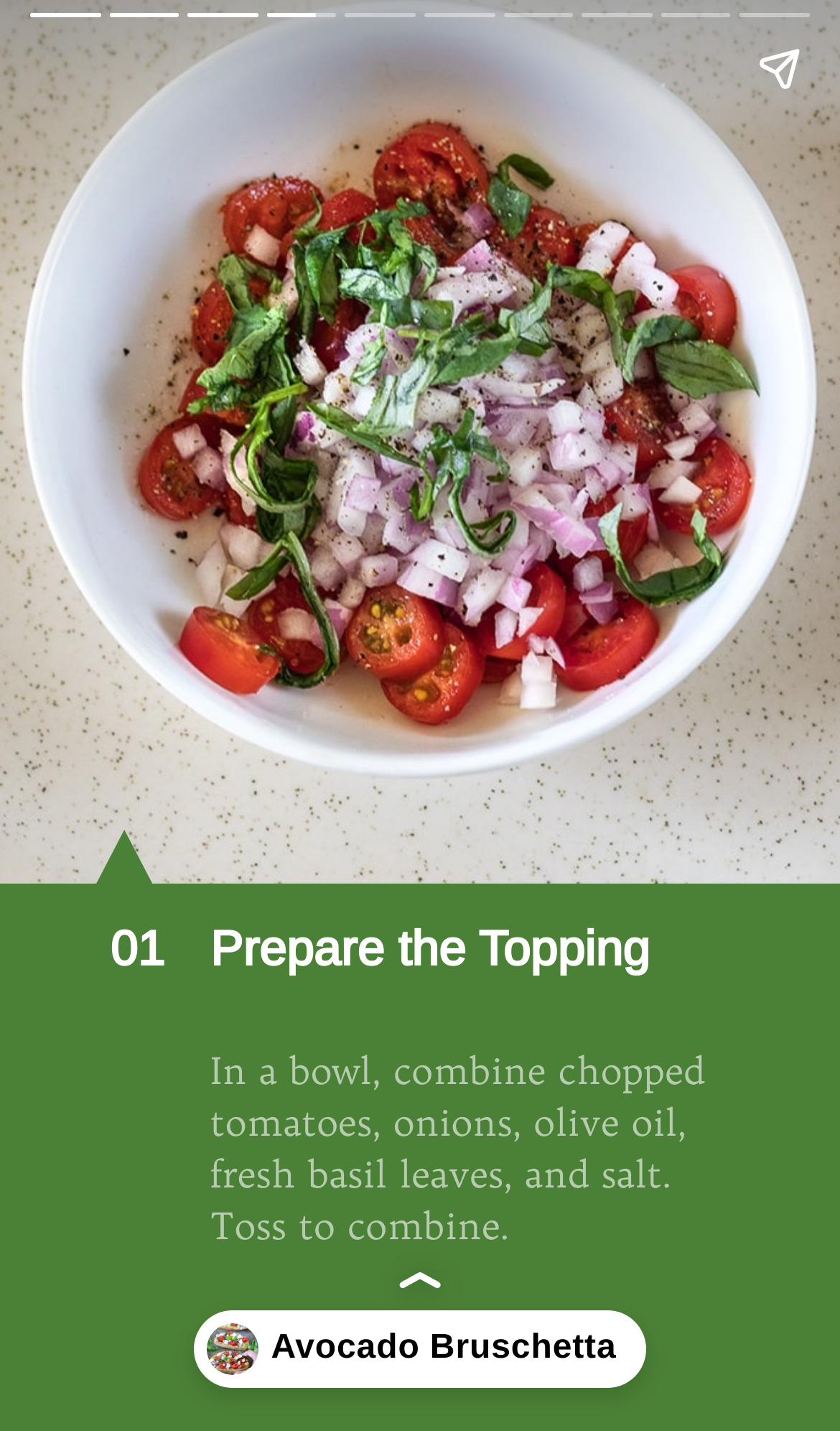Respond with a single word or phrase:
What type of leaves are used in the recipe?

Fresh basil leaves